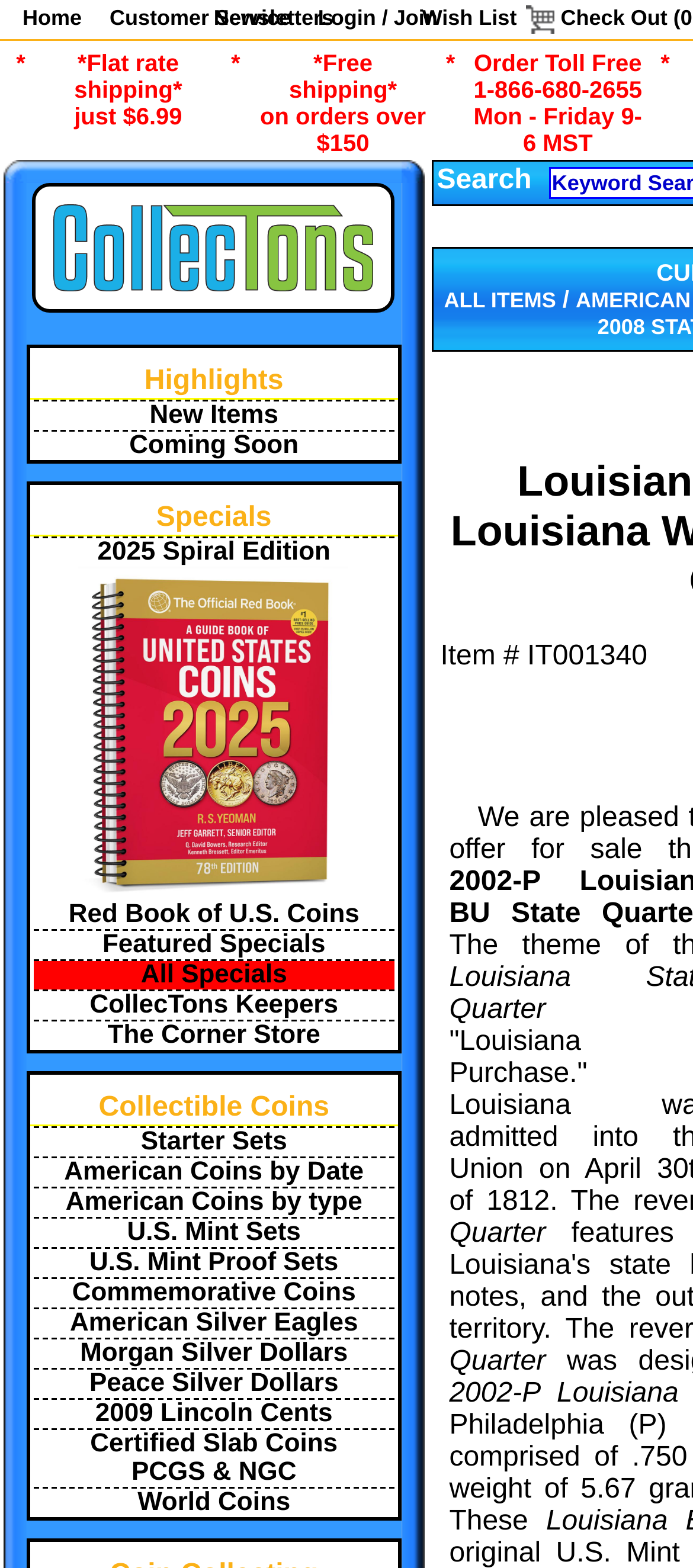Explain the features and main sections of the webpage comprehensively.

This webpage appears to be an online store selling collectible coins, with a focus on the Louisiana State Quarter. At the top of the page, there are five links: "Home", "Customer Service", "Newsletters", "Login / Join", and "Wish List", followed by a shopping cart icon with the text "View your shopping cart". 

Below this, there are three promotional links: "*Flat rate shipping* just $6.99", "*Free shipping* on orders over $150", and a toll-free phone number with business hours. 

The main content of the page is divided into three columns. The left column has a table with two rows, the first row containing a link to "CollecTons.com" with a logo, and the second row containing a list of links to various categories, including "Highlights", "Specials", "Collectible Coins", and more. 

The middle column has a list of links to specific coin categories, such as "Starter Sets", "American Coins by Date", and "Commemorative Coins". 

The right column has a search bar with the text "Search ". Below this, there is a link to "ALL ITEMS" and a separator line. 

Throughout the page, there are several images, including the CollecTons.com logo, a Red Book cover, and possibly other coin-related images.